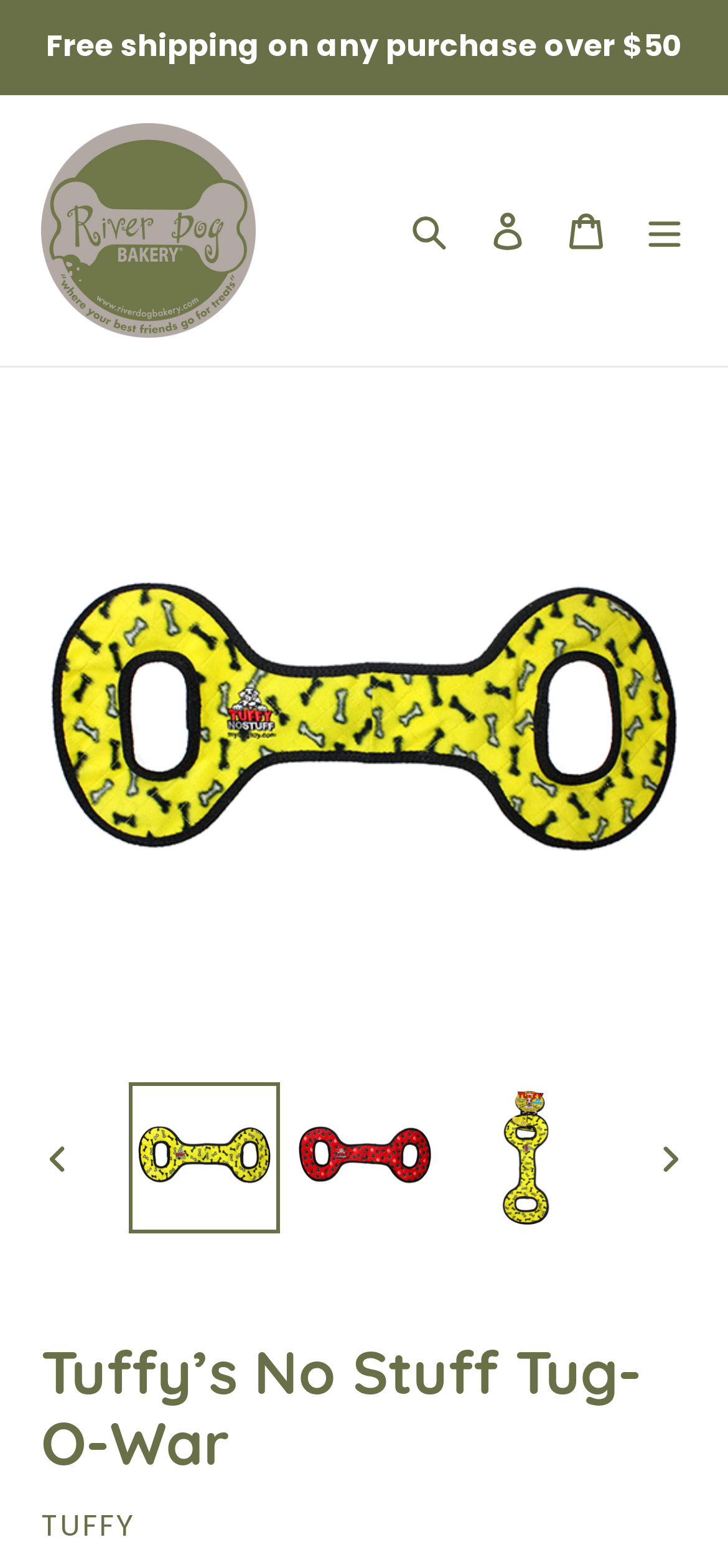How many layers of material are used in Tuffy No Stuff toys?
Please give a detailed answer to the question using the information shown in the image.

Although the meta description is not directly visible on the webpage, it provides context that Tuffy No Stuff toys are made with up to 4 layers of material, which is likely relevant to the product being displayed on the webpage.